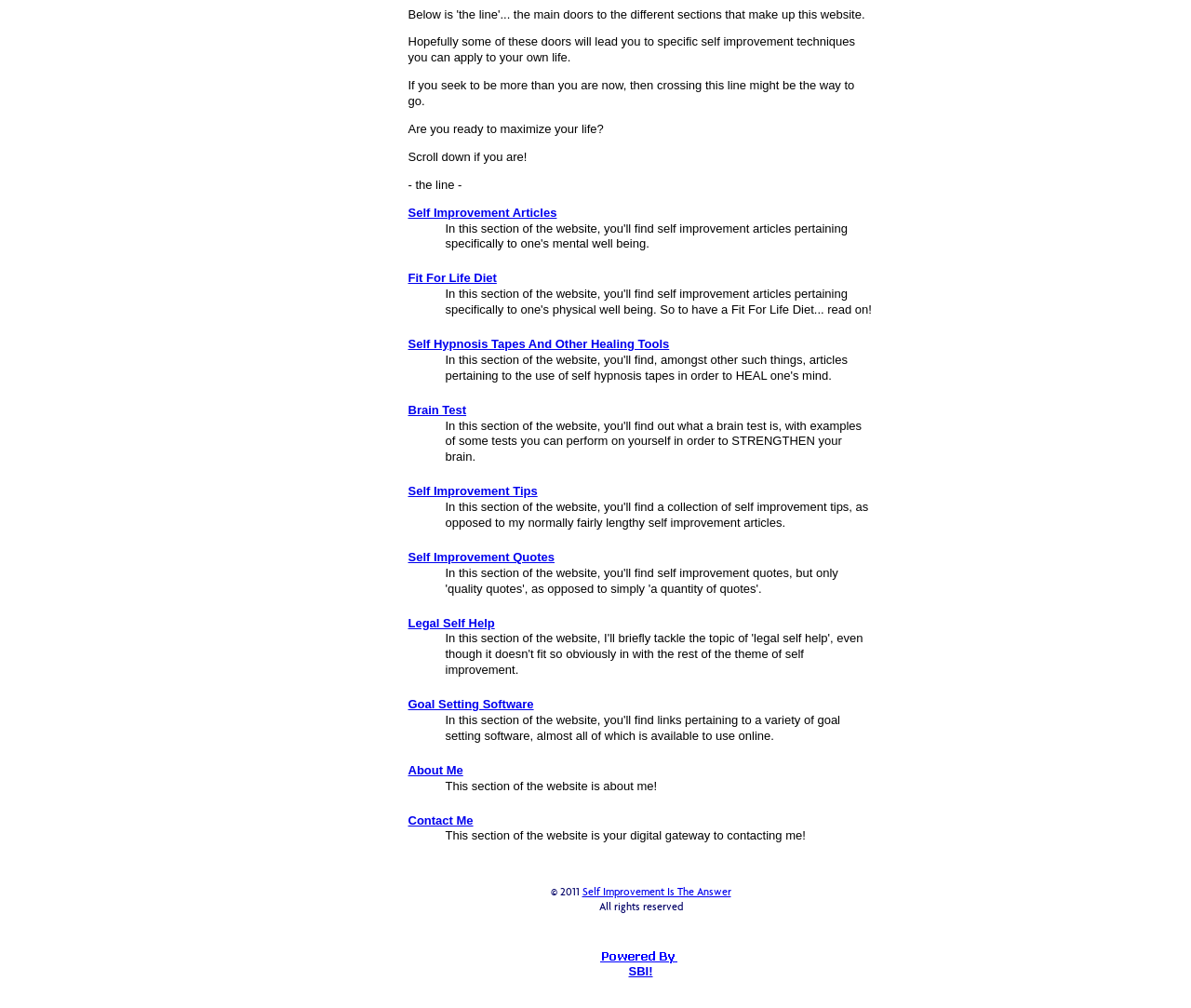Can you identify the bounding box coordinates of the clickable region needed to carry out this instruction: 'Check out Self Improvement Quotes'? The coordinates should be four float numbers within the range of 0 to 1, stated as [left, top, right, bottom].

[0.343, 0.546, 0.466, 0.559]